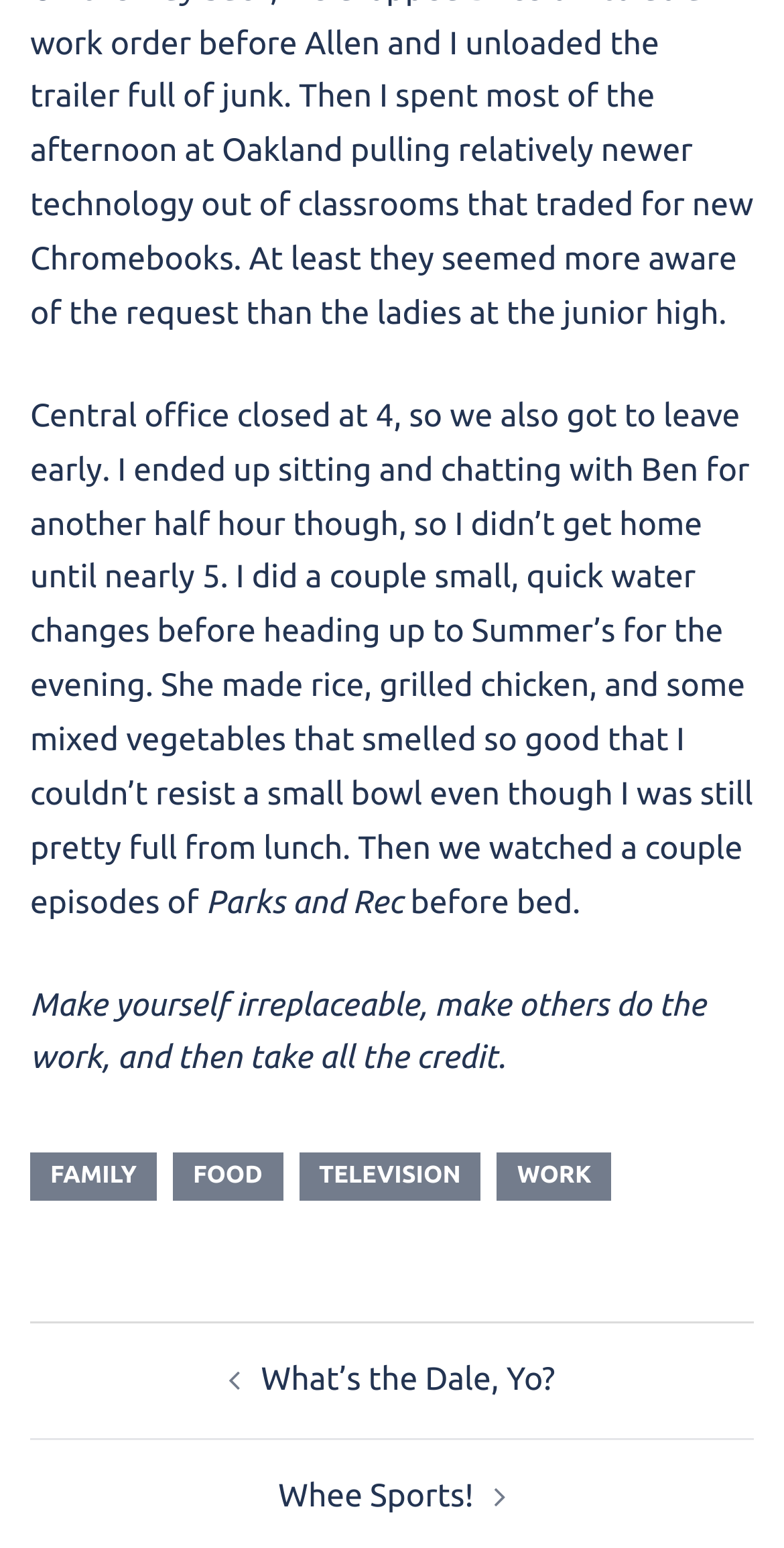Give a concise answer of one word or phrase to the question: 
What is the quote mentioned in the text?

Make yourself irreplaceable...